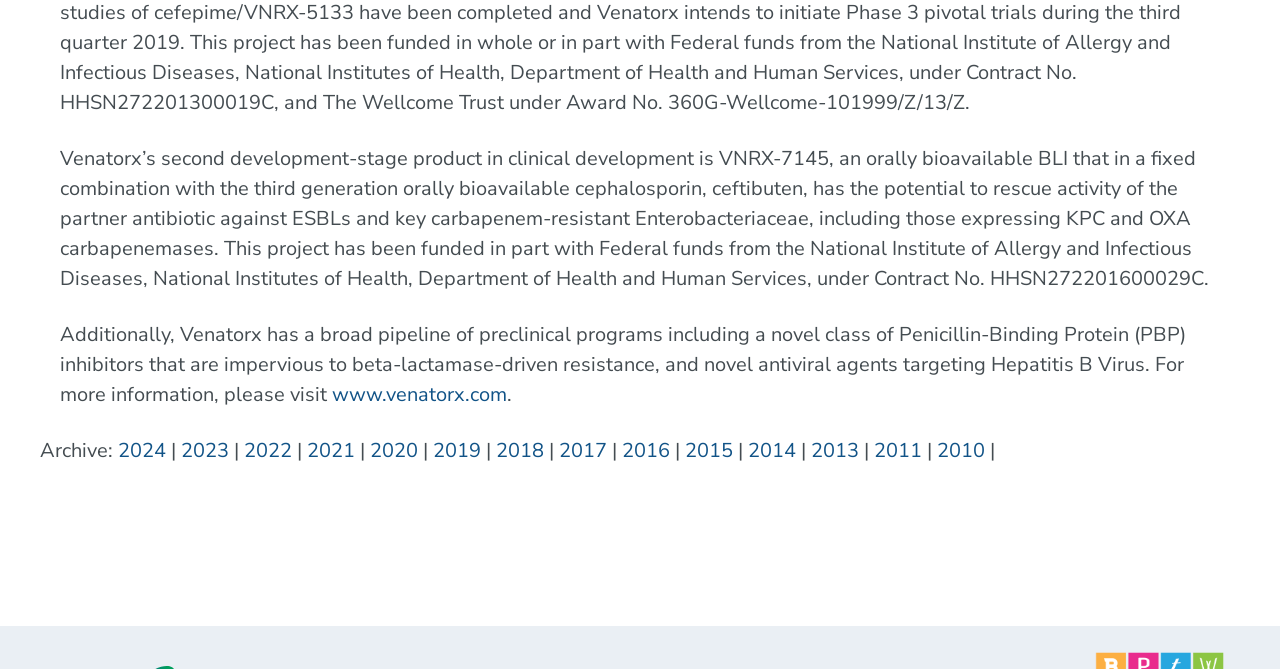Determine the bounding box coordinates for the element that should be clicked to follow this instruction: "view 2021 archive". The coordinates should be given as four float numbers between 0 and 1, in the format [left, top, right, bottom].

[0.24, 0.653, 0.277, 0.693]